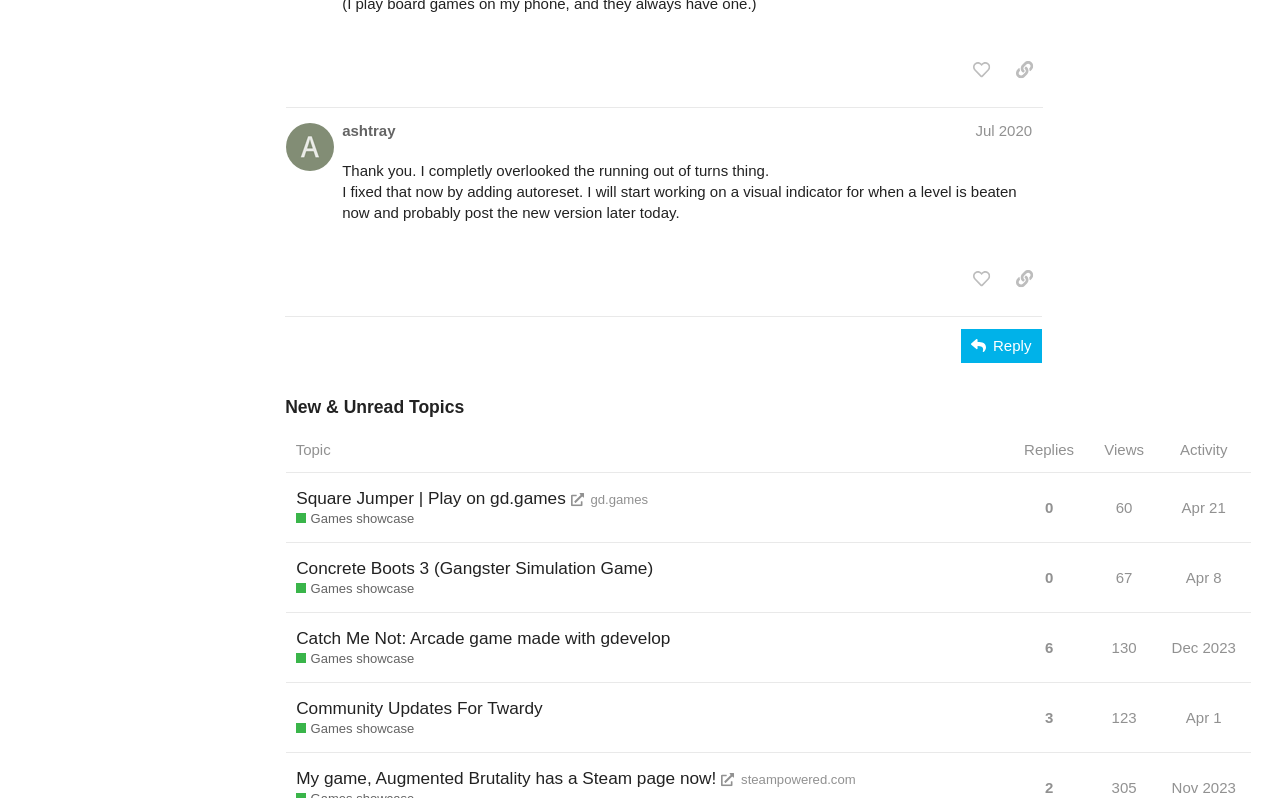Please identify the bounding box coordinates of the area that needs to be clicked to fulfill the following instruction: "sort by replies."

[0.79, 0.535, 0.849, 0.592]